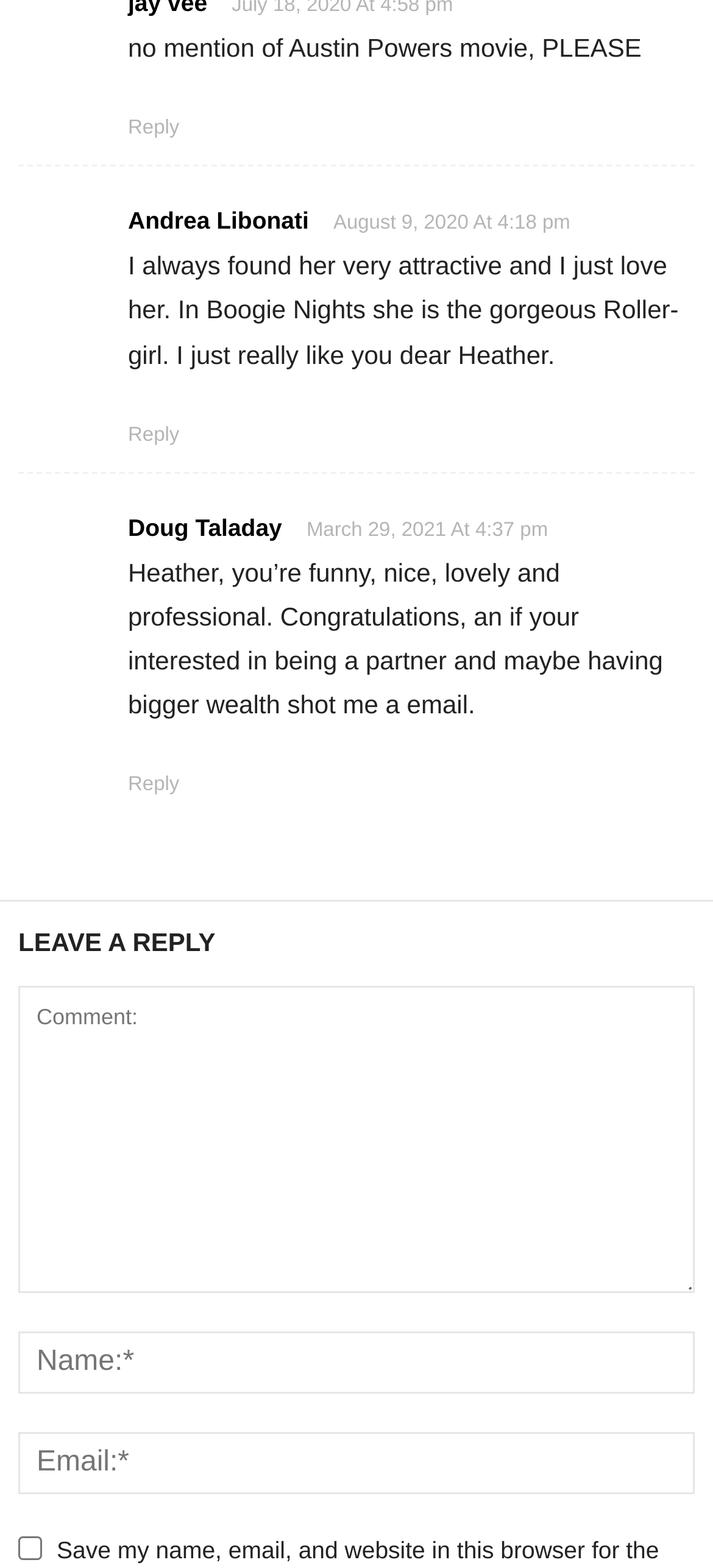Could you please study the image and provide a detailed answer to the question:
What is the date of the second comment?

I found the second link element with a date-like format, which is 'March 29, 2021 At 4:37 pm'. The date part of this text is 'March 29, 2021'.